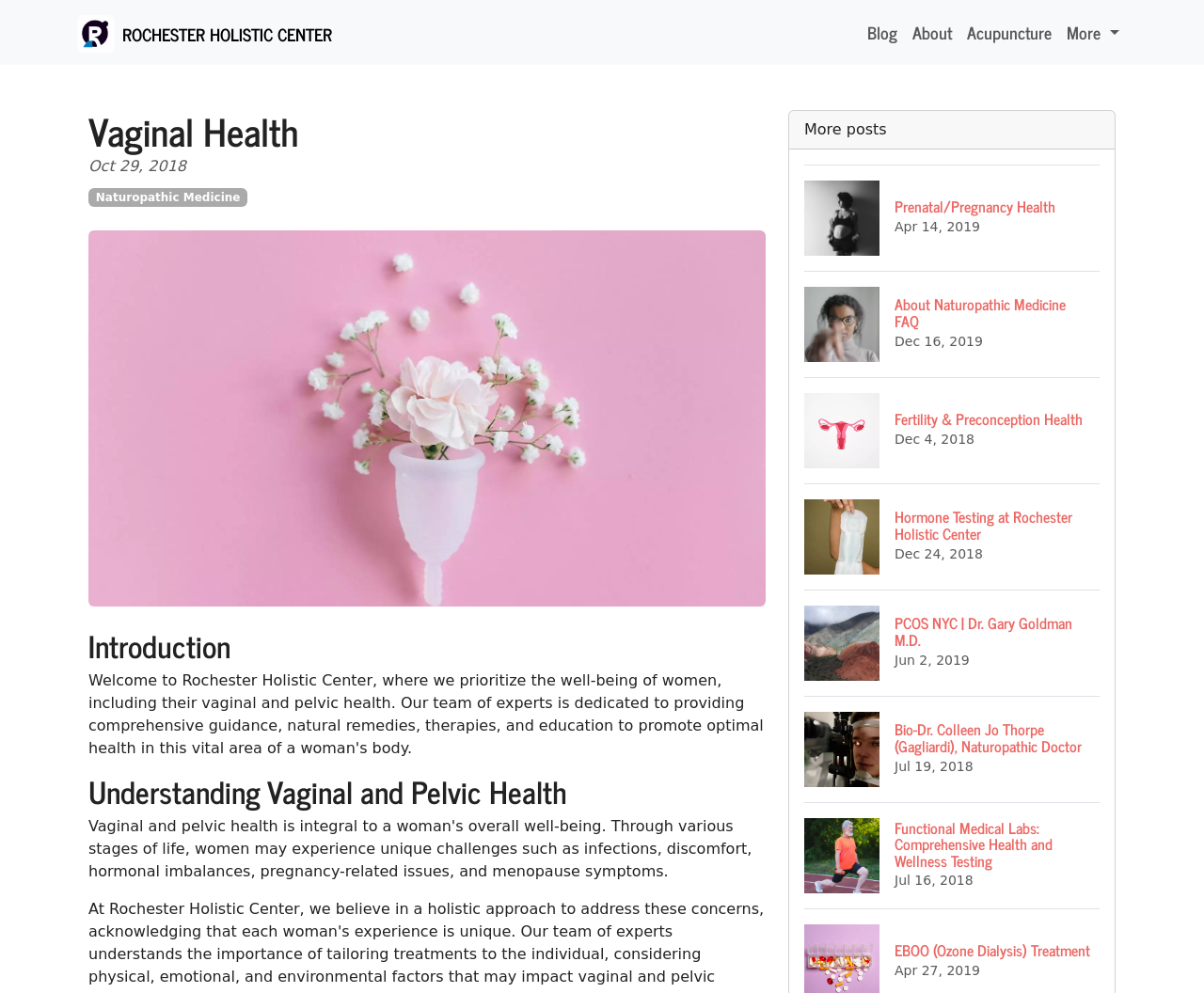Identify the coordinates of the bounding box for the element that must be clicked to accomplish the instruction: "Learn about Naturopathic Medicine".

[0.073, 0.189, 0.206, 0.209]